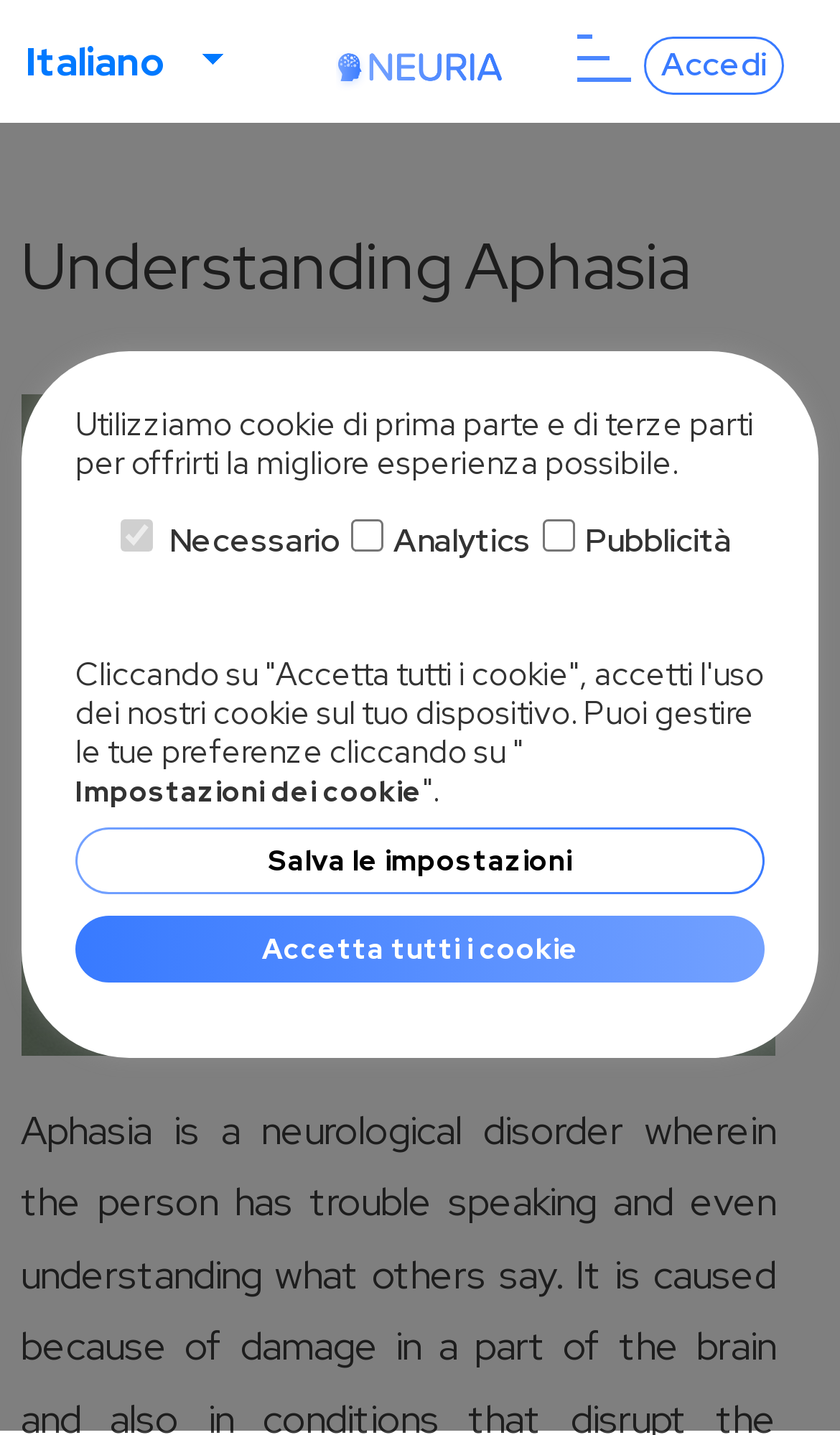Please find the bounding box for the UI component described as follows: "Salva le impostazioni".

[0.09, 0.577, 0.91, 0.623]